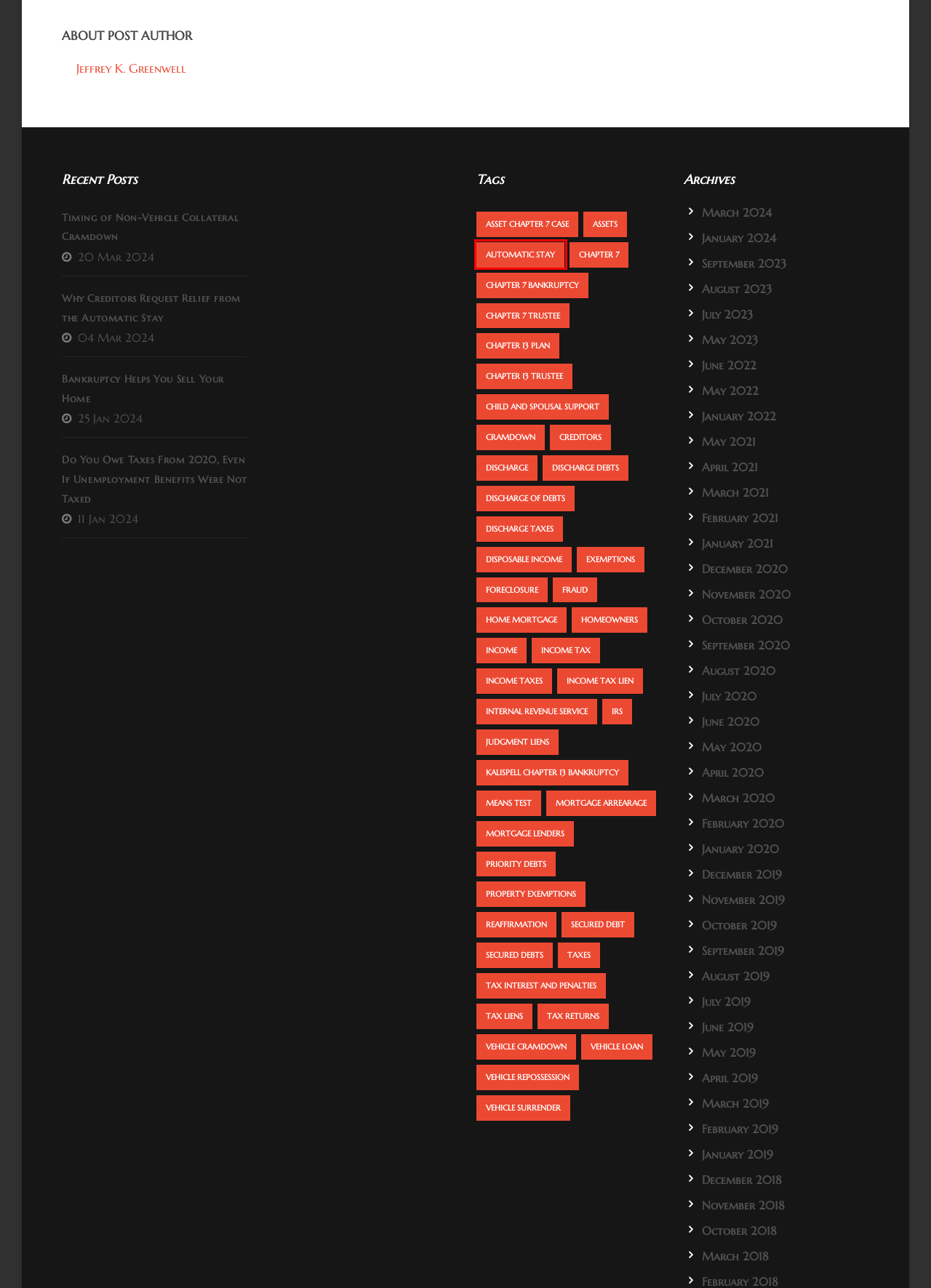Examine the screenshot of the webpage, noting the red bounding box around a UI element. Pick the webpage description that best matches the new page after the element in the red bounding box is clicked. Here are the candidates:
A. IRS Archives - greenwelllawoffices.com
B. exemptions Archives - greenwelllawoffices.com
C. assets Archives - greenwelllawoffices.com
D. automatic stay Archives - greenwelllawoffices.com
E. discharge of debts Archives - greenwelllawoffices.com
F. Non-vehicle collateral cramdown is a possible option in Chapter 13
G. Bankruptcy Helps You Sell Your Home - greenwelllawoffices.com
H. child and spousal support Archives - greenwelllawoffices.com

D